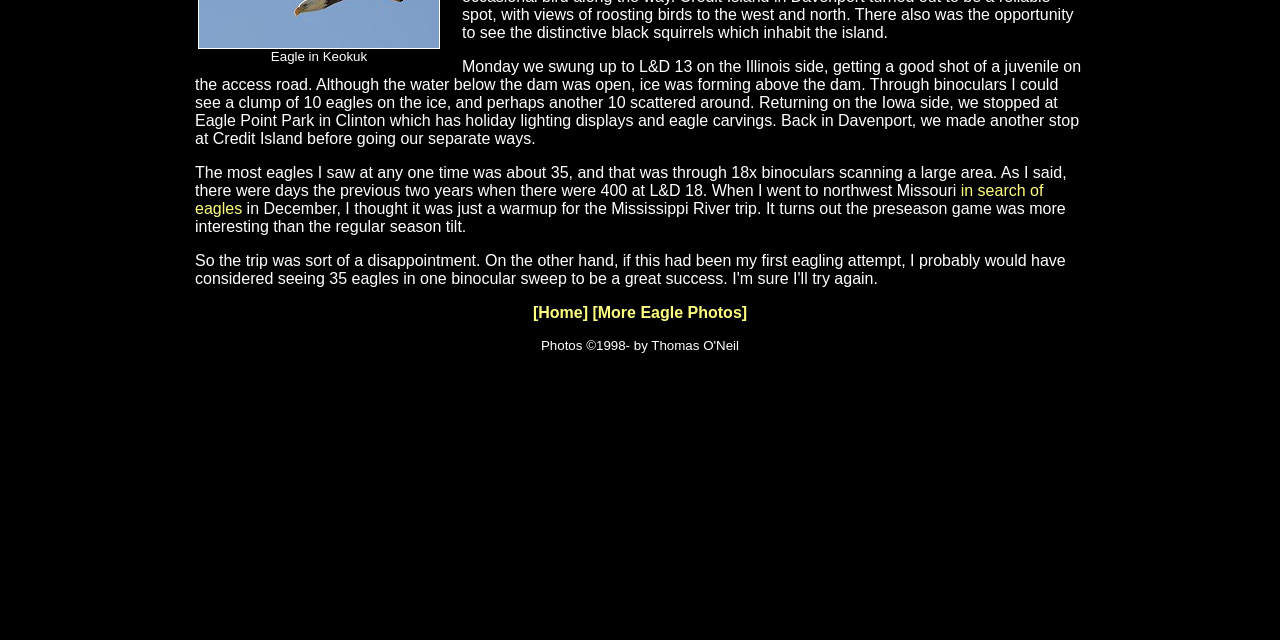Find the coordinates for the bounding box of the element with this description: "[Home]".

[0.416, 0.475, 0.459, 0.502]